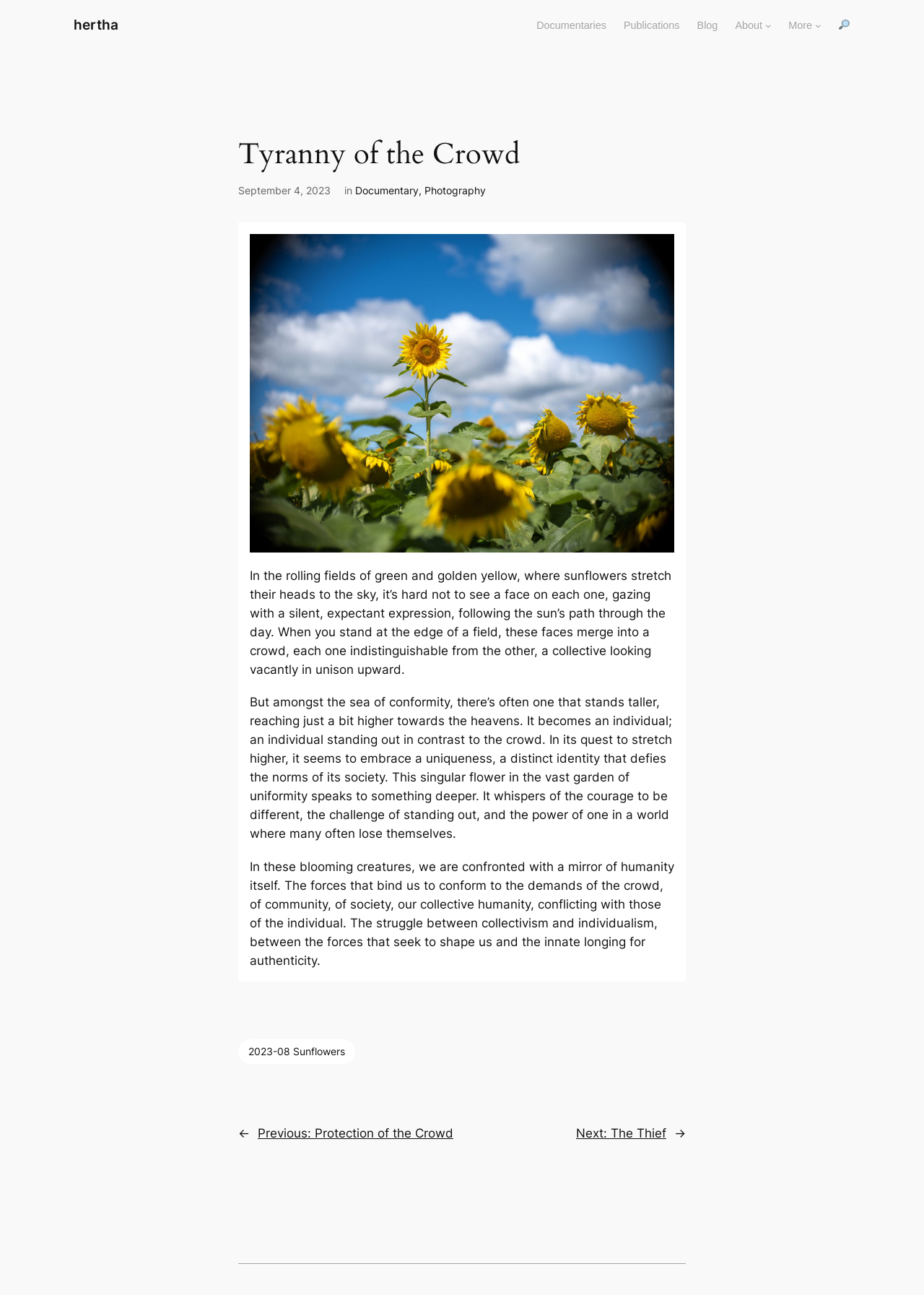Please find the bounding box coordinates of the element's region to be clicked to carry out this instruction: "Click the Maloney Contractors logo".

None